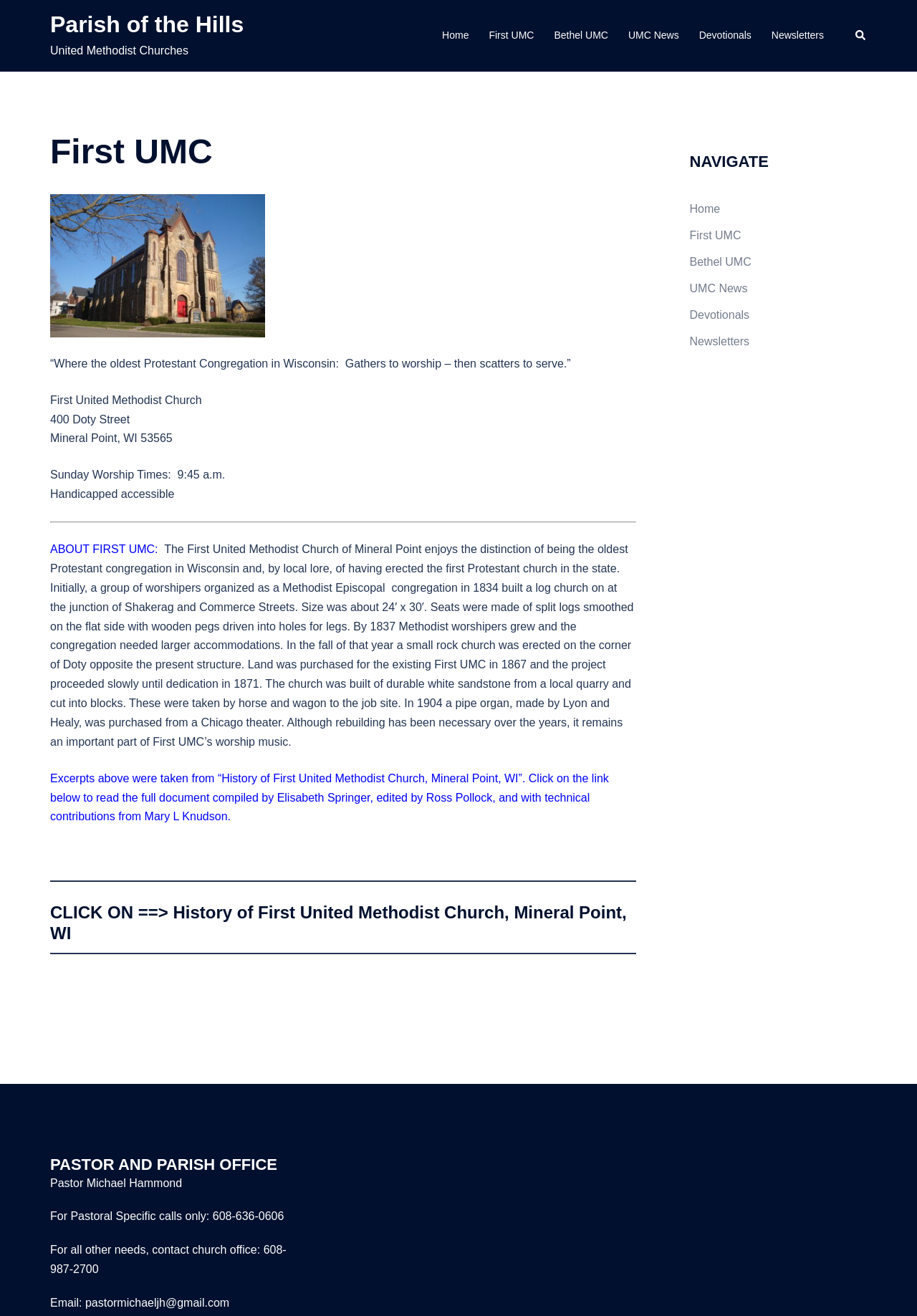What is the phone number for pastoral specific calls?
Using the image as a reference, answer with just one word or a short phrase.

608-636-0606